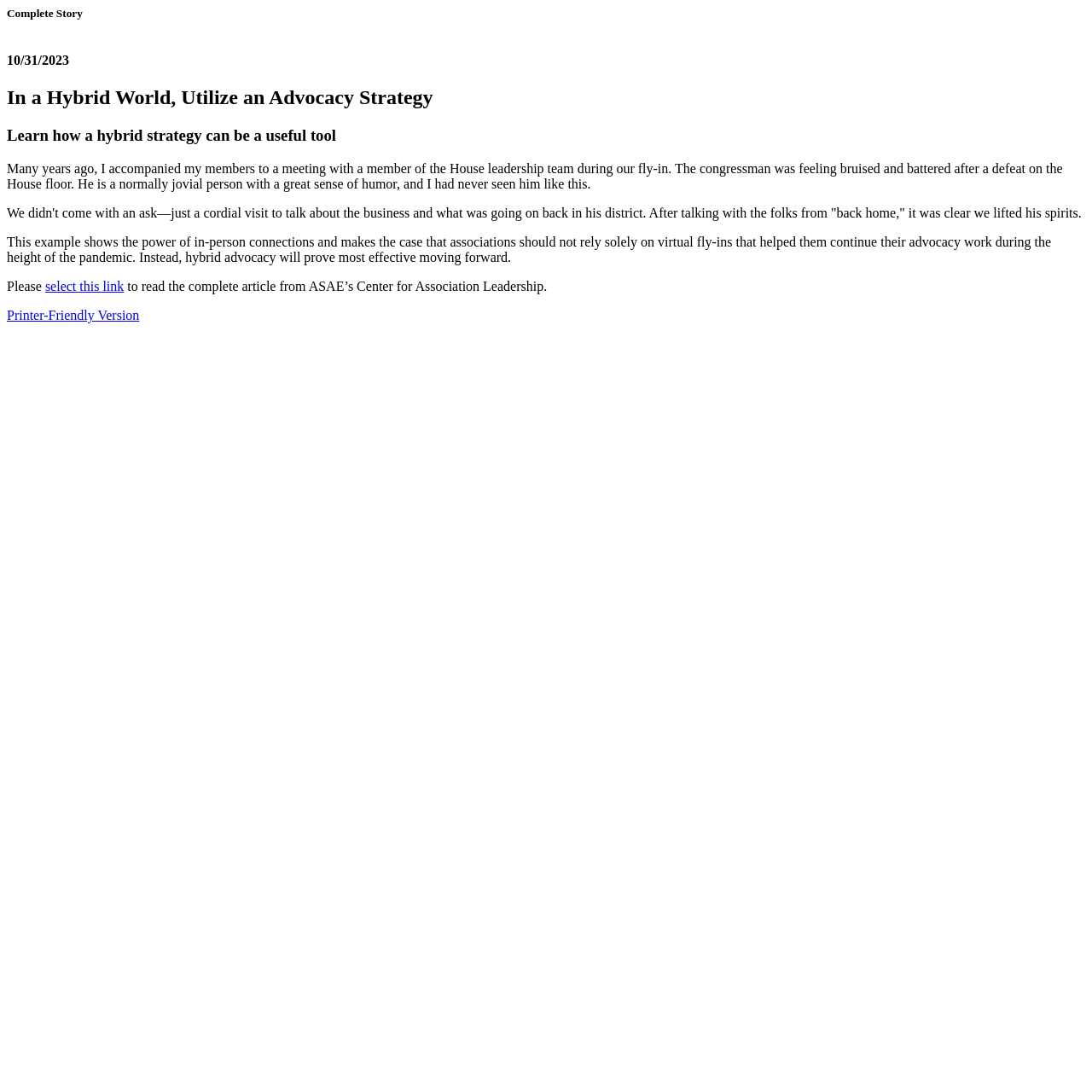Detail the webpage's structure and highlights in your description.

The webpage appears to be an article or blog post with a focus on advocacy strategy. At the top, there are four headings that span the entire width of the page, with the first one being "Complete Story" followed by a date "10/31/2023", then "In a Hybrid World, Utilize an Advocacy Strategy", and finally "Learn how a hybrid strategy can be a useful tool". 

Below the headings, there are three paragraphs of text that occupy most of the page's width. The first paragraph describes a personal anecdote about a meeting with a congressman, while the second paragraph continues the story, highlighting the importance of in-person connections. The third paragraph summarizes the main point, emphasizing the effectiveness of hybrid advocacy.

To the right of the third paragraph, there is a link that says "select this link" which, when clicked, will take the user to the complete article from ASAE's Center for Association Leadership. The text "Please" precedes the link, and the sentence "to read the complete article from ASAE’s Center for Association Leadership" follows it.

At the bottom of the page, there is another link labeled "Printer-Friendly Version", which is positioned near the left edge of the page.